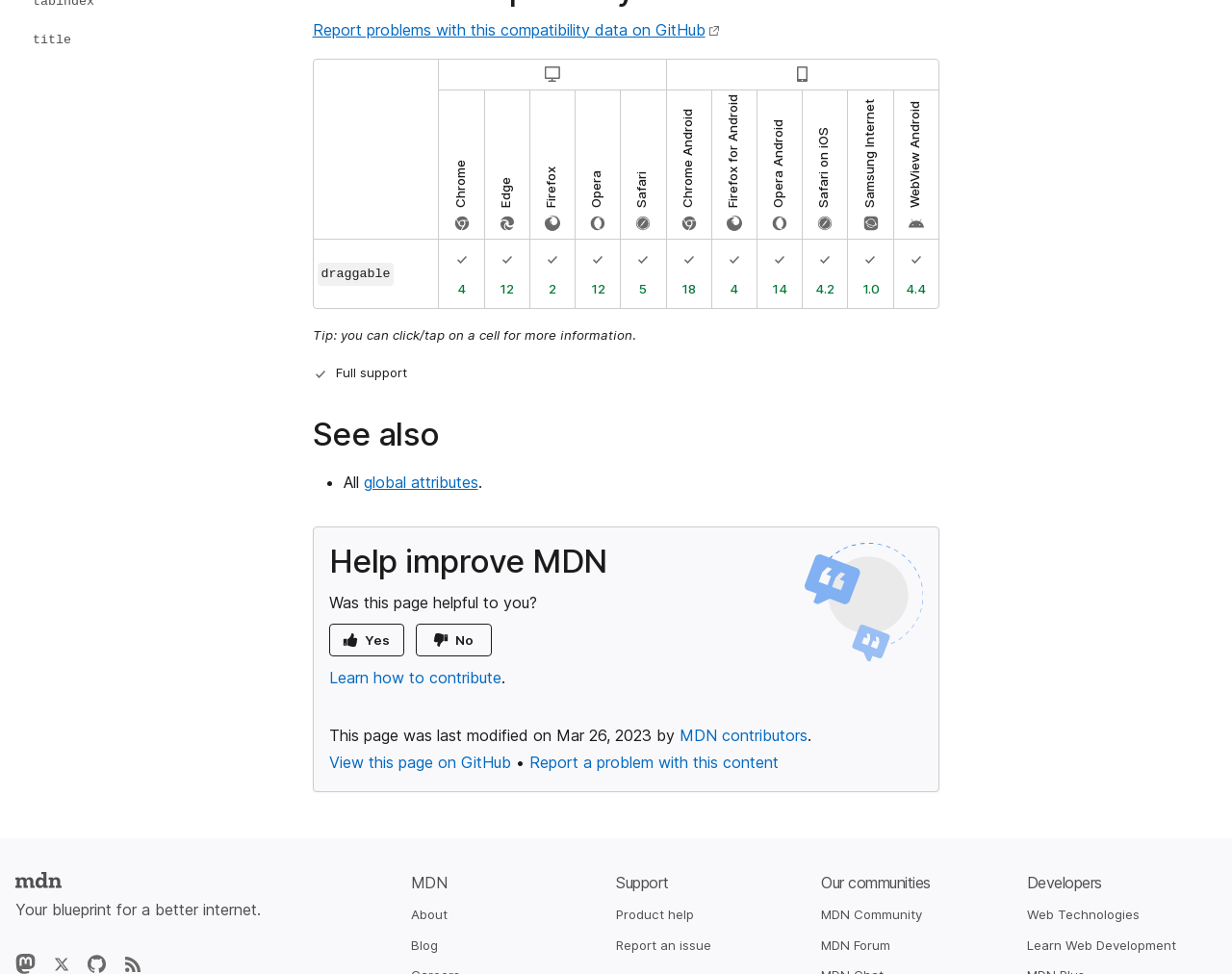What is the purpose of the disclosure triangle 'Attributes'?
Answer with a single word or short phrase according to what you see in the image.

To expand or collapse attributes